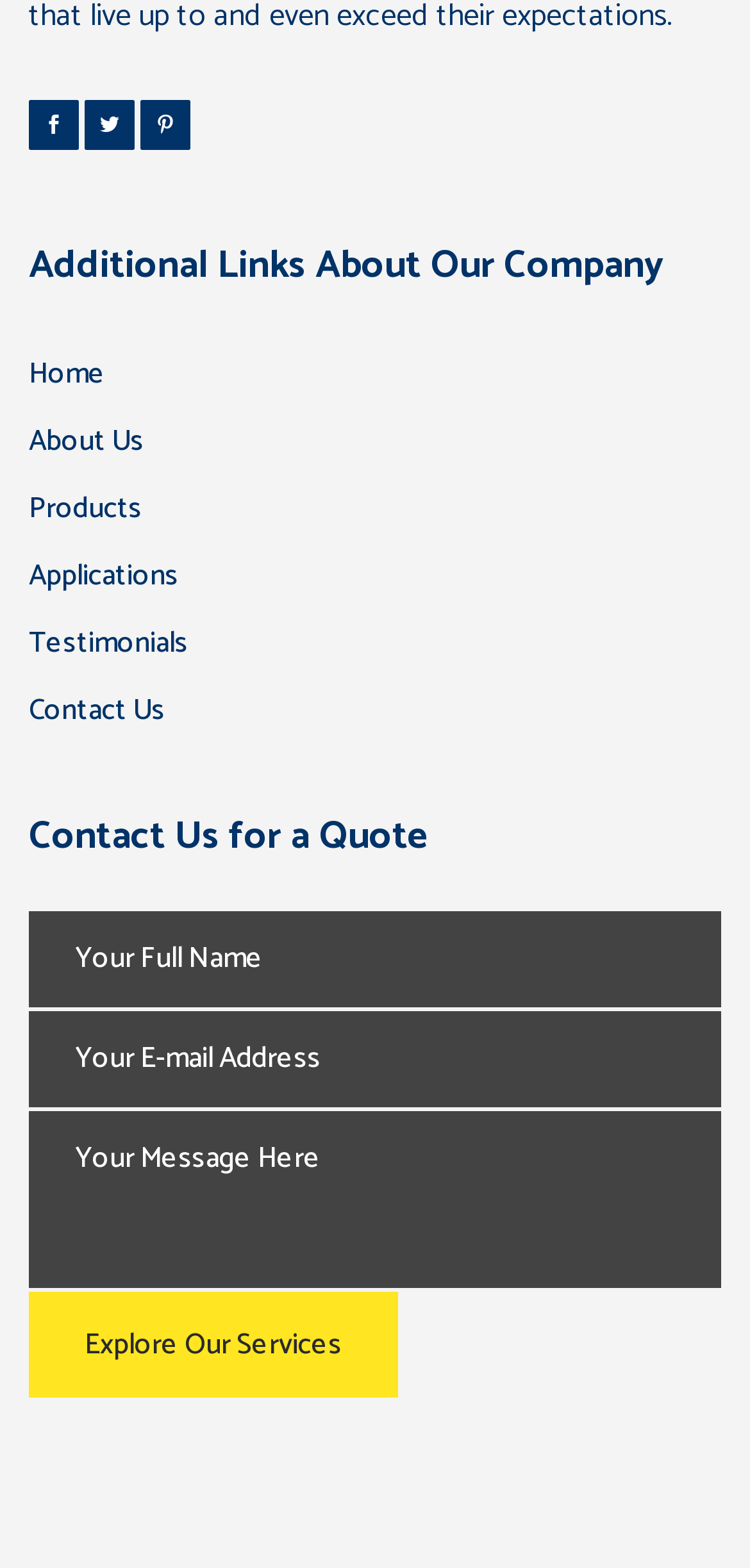What is the purpose of the form on the webpage?
Make sure to answer the question with a detailed and comprehensive explanation.

The form on the webpage is used for contacting the company, as indicated by the heading 'Contact Us for a Quote' and the presence of textboxes for name, email, and message.